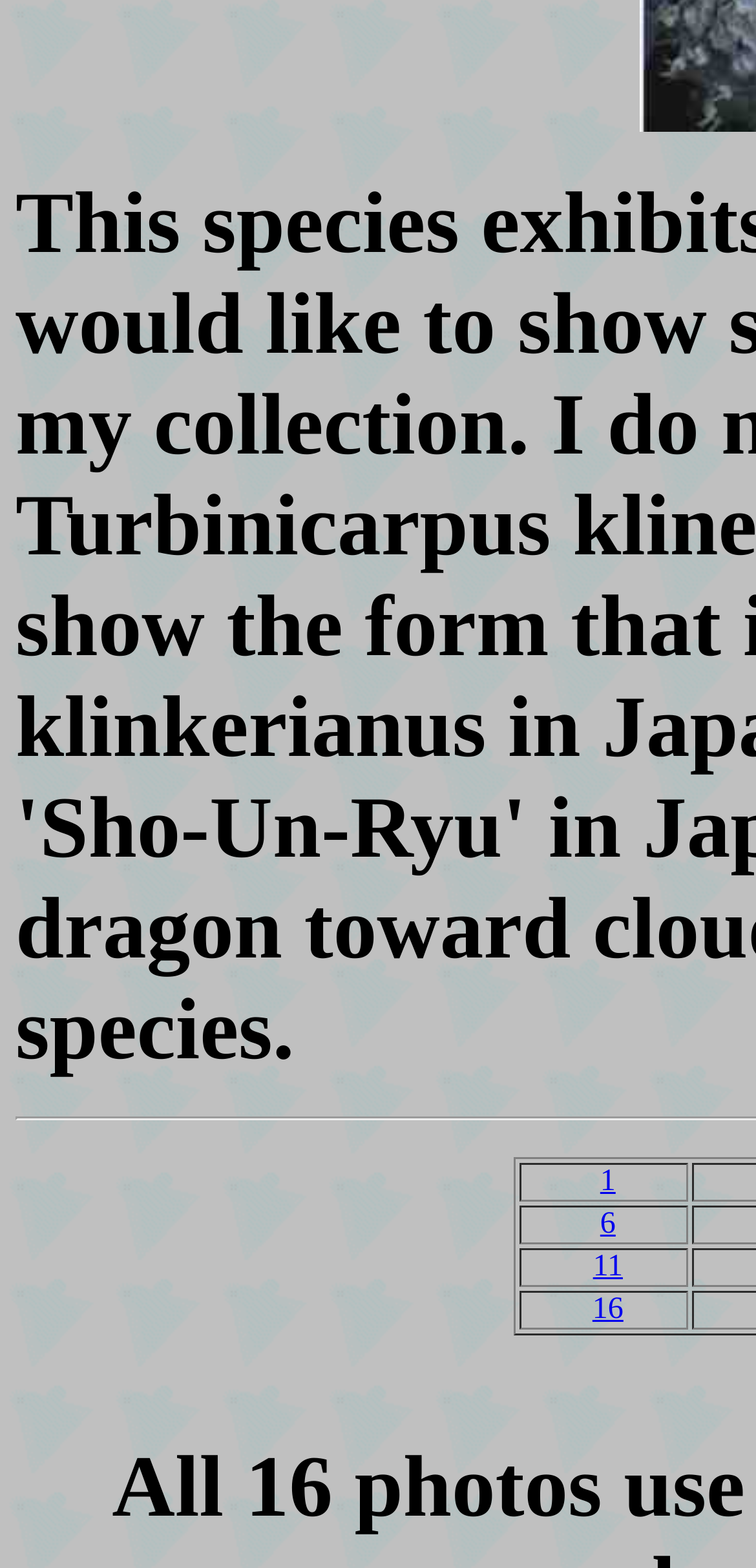Given the element description: "16", predict the bounding box coordinates of this UI element. The coordinates must be four float numbers between 0 and 1, given as [left, top, right, bottom].

[0.784, 0.824, 0.825, 0.845]